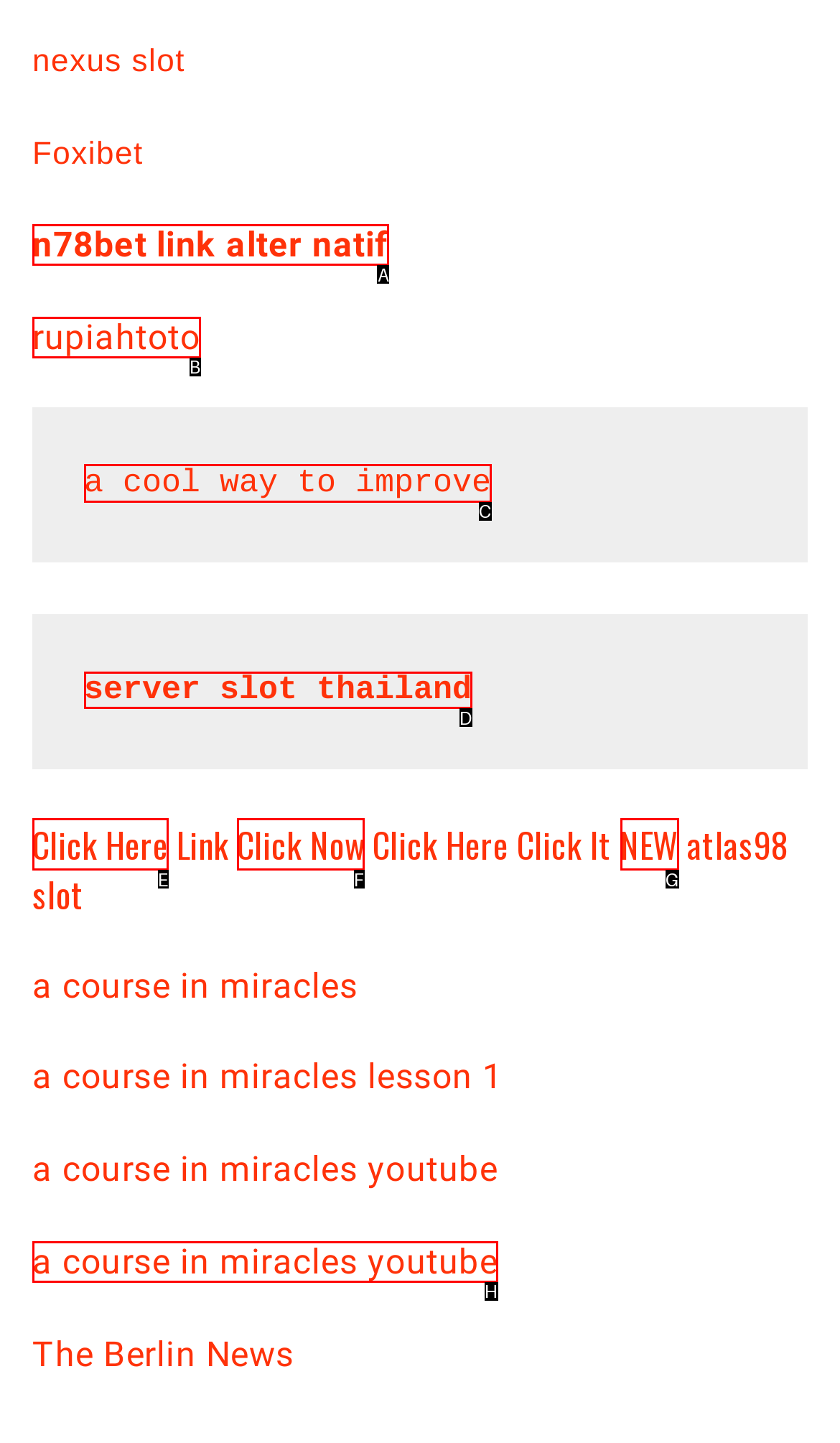Which lettered option should be clicked to perform the following task: Explore a cool way to improve
Respond with the letter of the appropriate option.

C